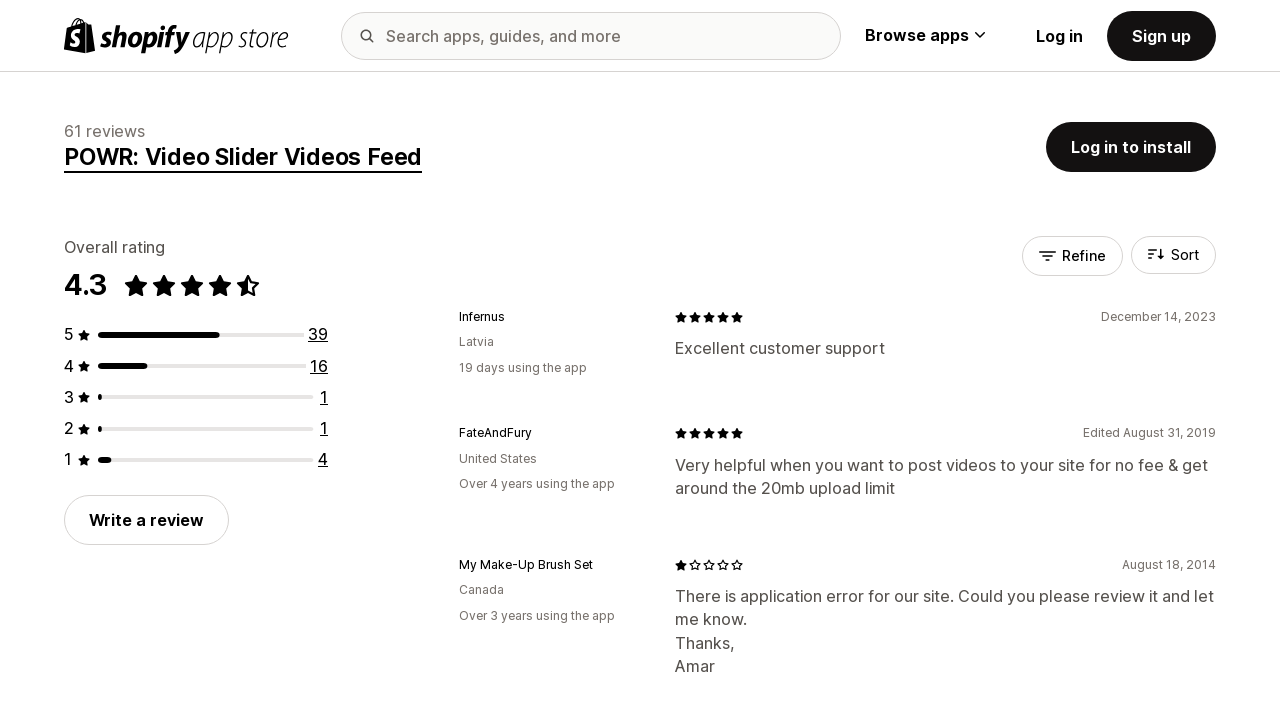Determine the bounding box coordinates for the UI element matching this description: "Release Control Calendar".

None